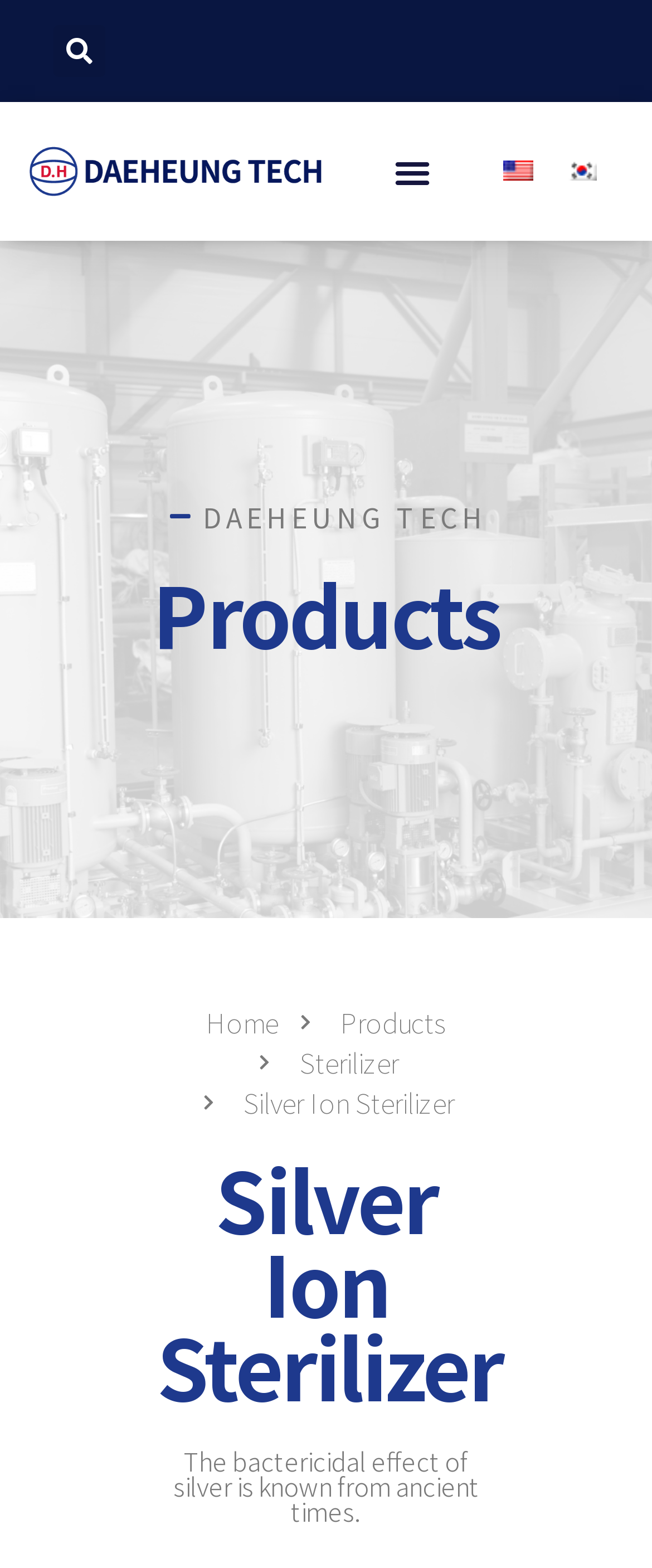Respond to the question below with a single word or phrase:
What is the main product category?

Sterilizer